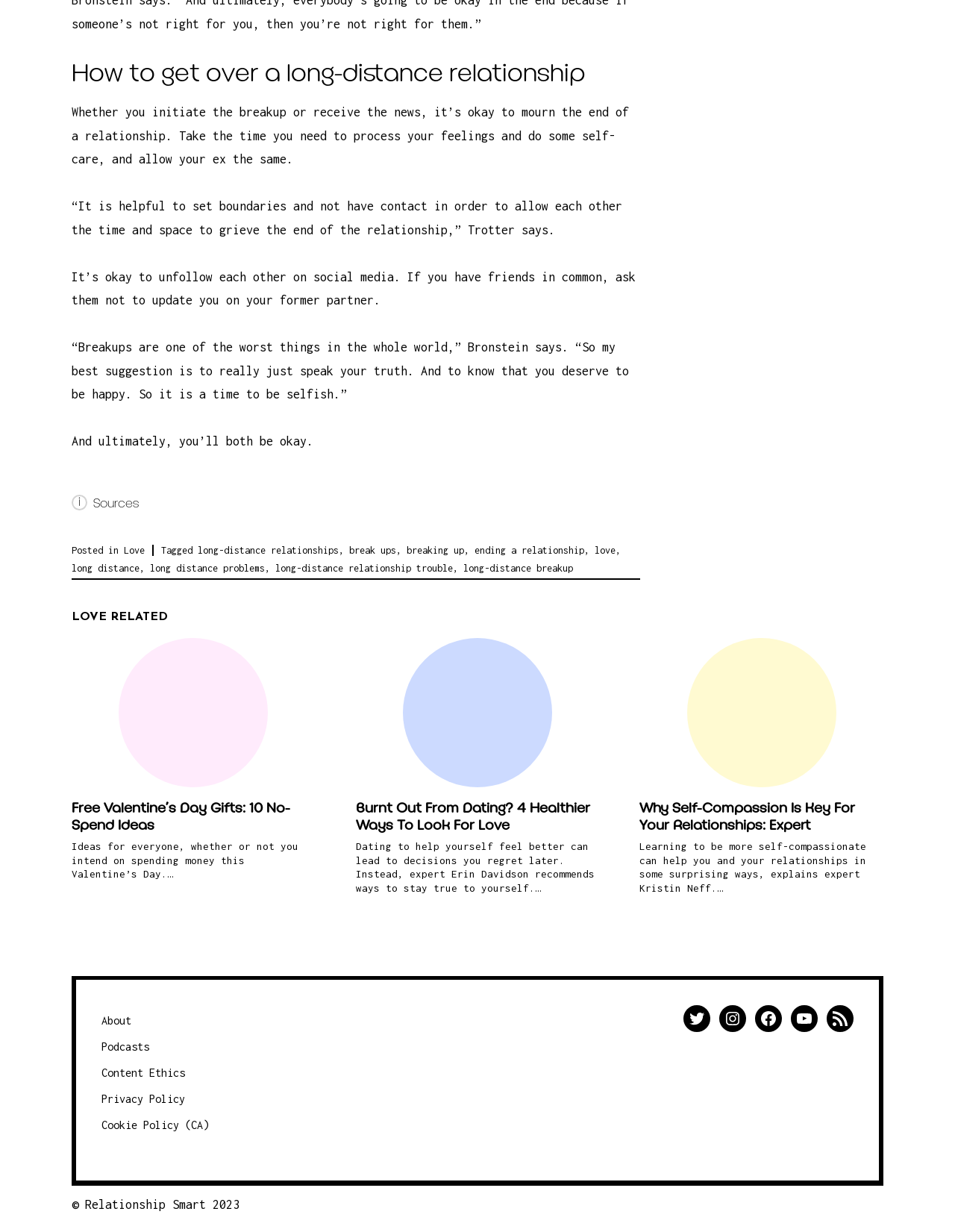Identify the bounding box coordinates for the region to click in order to carry out this instruction: "Visit the 'About' page". Provide the coordinates using four float numbers between 0 and 1, formatted as [left, top, right, bottom].

[0.106, 0.823, 0.137, 0.834]